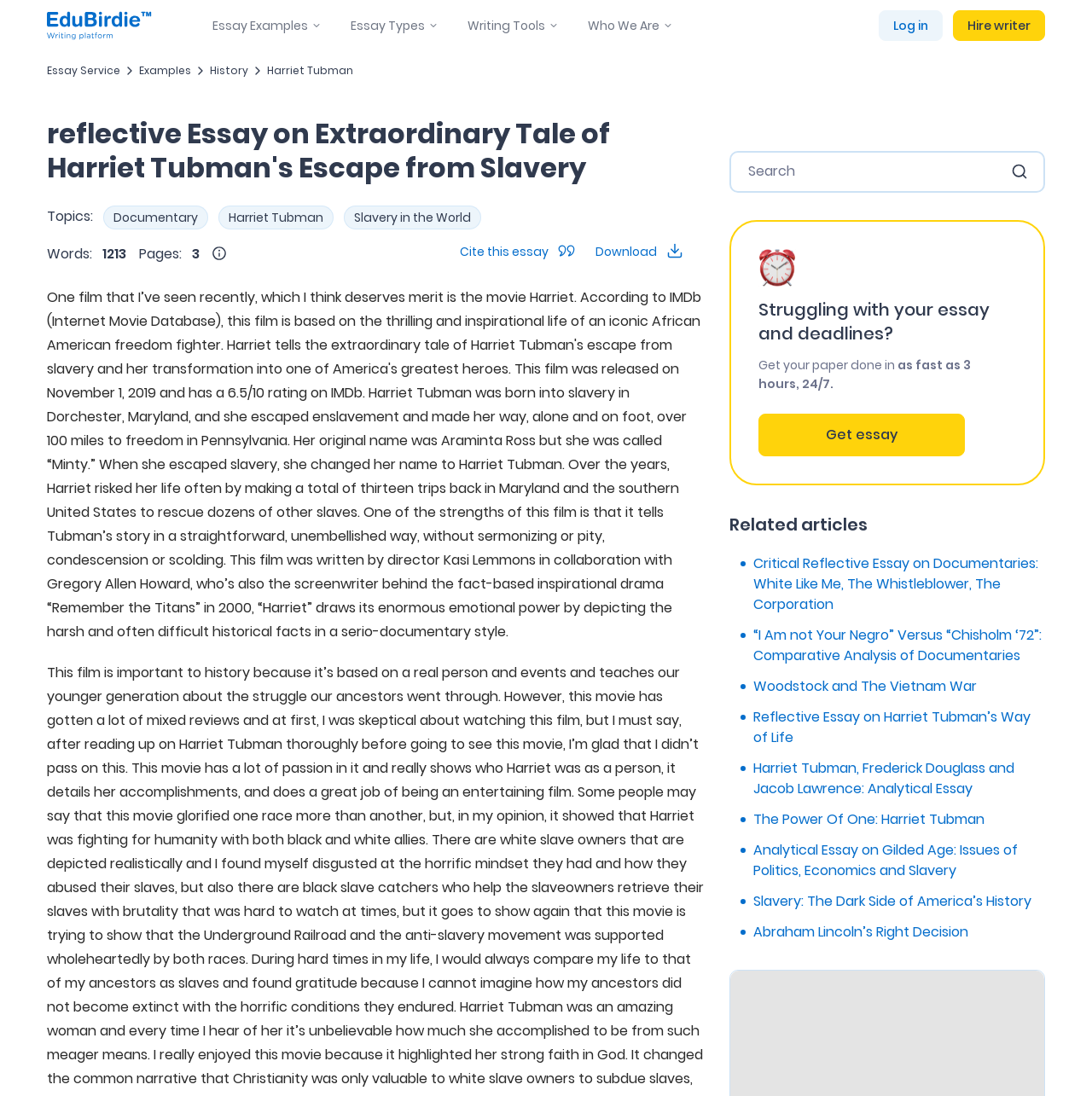What is the topic of the essay?
Based on the visual information, provide a detailed and comprehensive answer.

I determined the answer by looking at the heading 'reflective Essay on Extraordinary Tale of Harriet Tubman's Escape from Slavery' which suggests that the essay is about Harriet Tubman's escape from slavery.